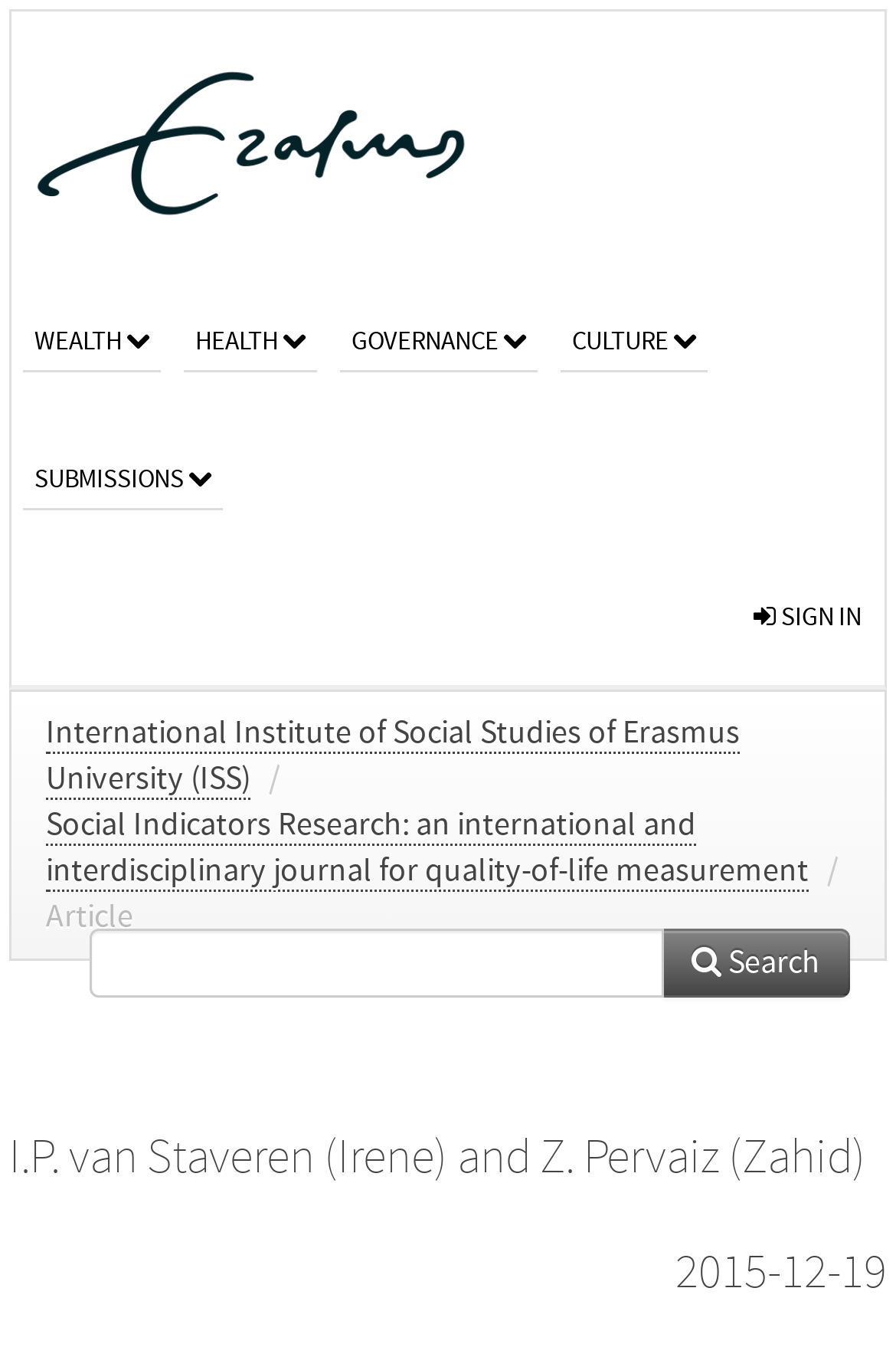Can you find the bounding box coordinates of the area I should click to execute the following instruction: "sign in"?

[0.815, 0.408, 0.987, 0.508]